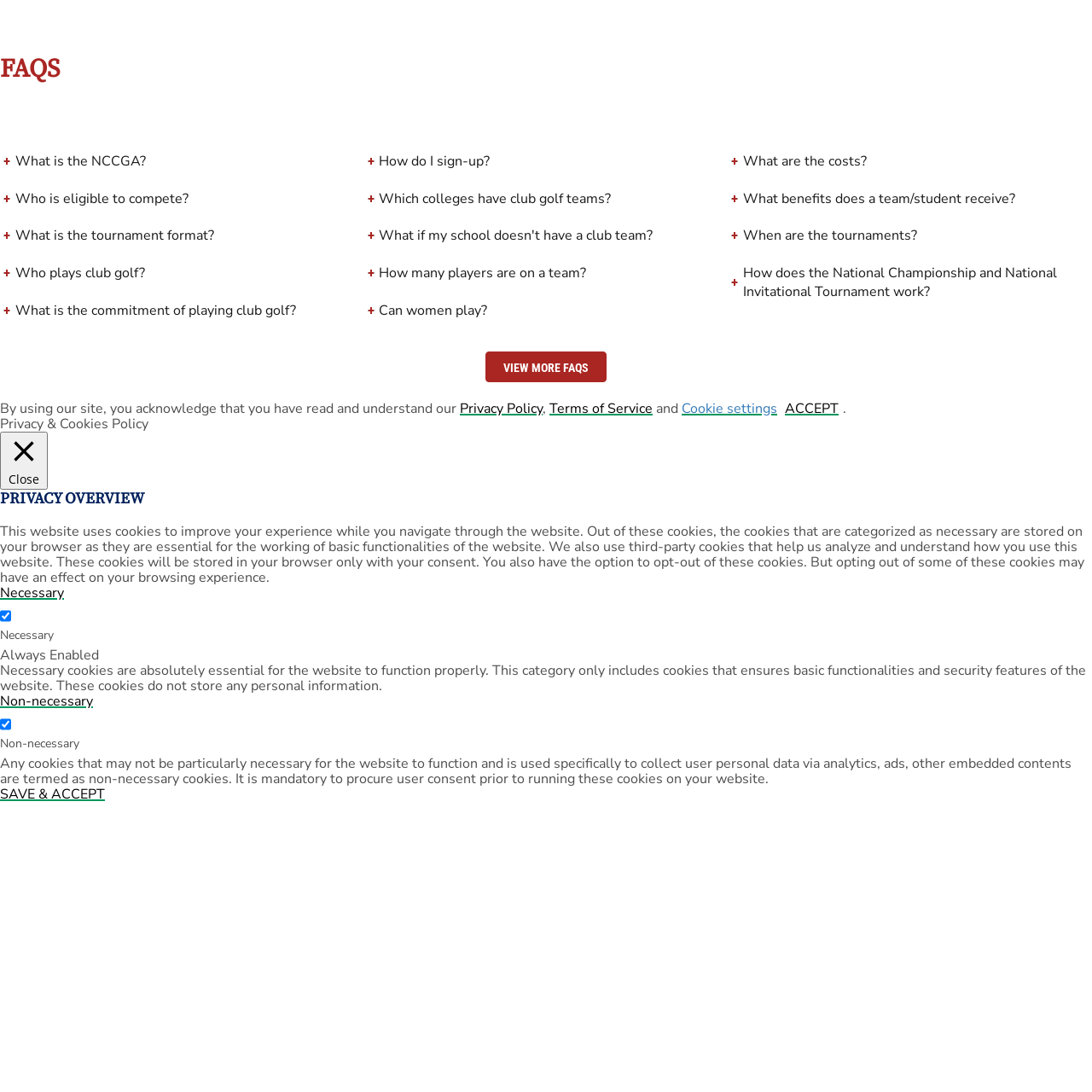Pinpoint the bounding box coordinates of the area that must be clicked to complete this instruction: "View more FAQs".

[0.445, 0.322, 0.555, 0.35]